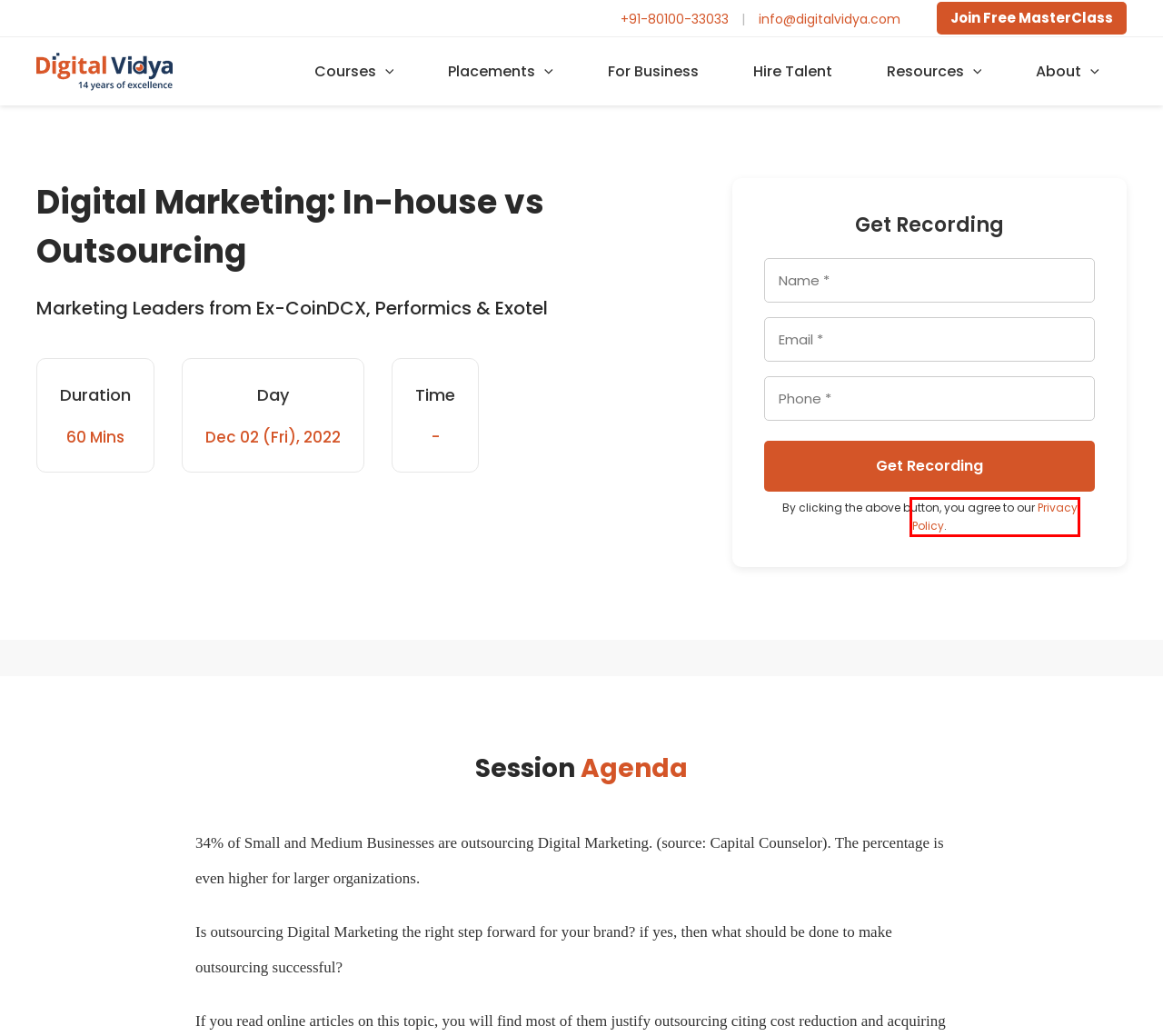You have a screenshot of a webpage with a red rectangle bounding box around a UI element. Choose the best description that matches the new page after clicking the element within the bounding box. The candidate descriptions are:
A. Digital Vidya - Business
B. About Digital Vidya
C. Digital Vidya - World's #1 Digital Marketing Course Since 2009
D. Digital Marketing Course - CDMM Certification
E. Inbound Marketing Course: Inbound Marketing Certification Training
F. Digital Vidya Privacy Policy - Digital Vidya
G. Best Digital Marketing Courses In Raipur - Placements, Fees 2024
H. Hire Digital Marketing Talent At Digital Vidya

F